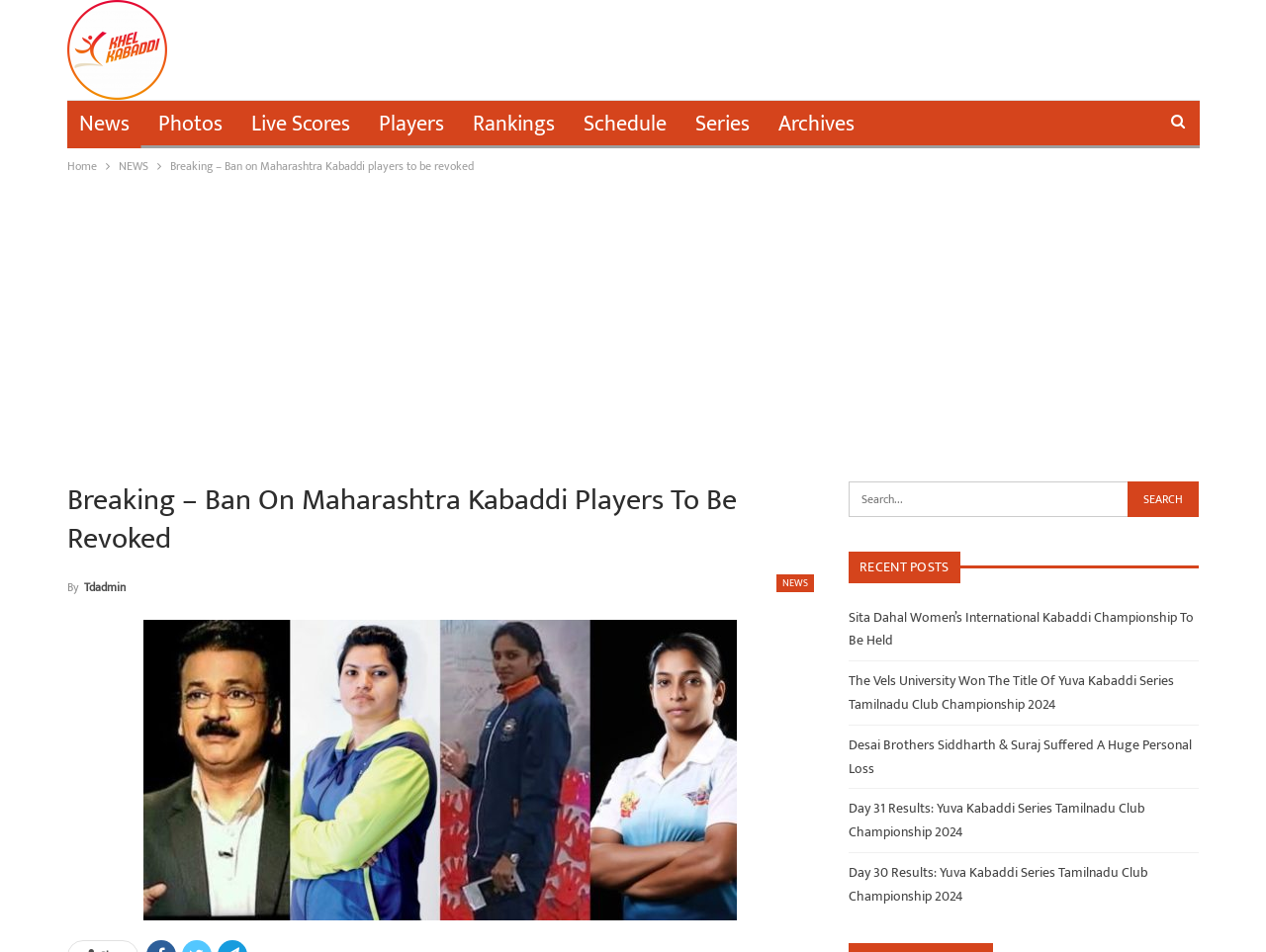What is the category of the news article 'Breaking – Ban on Maharashtra Kabaddi players to be revoked'?
Refer to the image and give a detailed answer to the query.

The news article 'Breaking – Ban on Maharashtra Kabaddi players to be revoked' is categorized under 'NEWS', as indicated by the breadcrumb navigation at the top of the webpage, which shows 'Home > NEWS > Breaking – Ban on Maharashtra Kabaddi players to be revoked'.